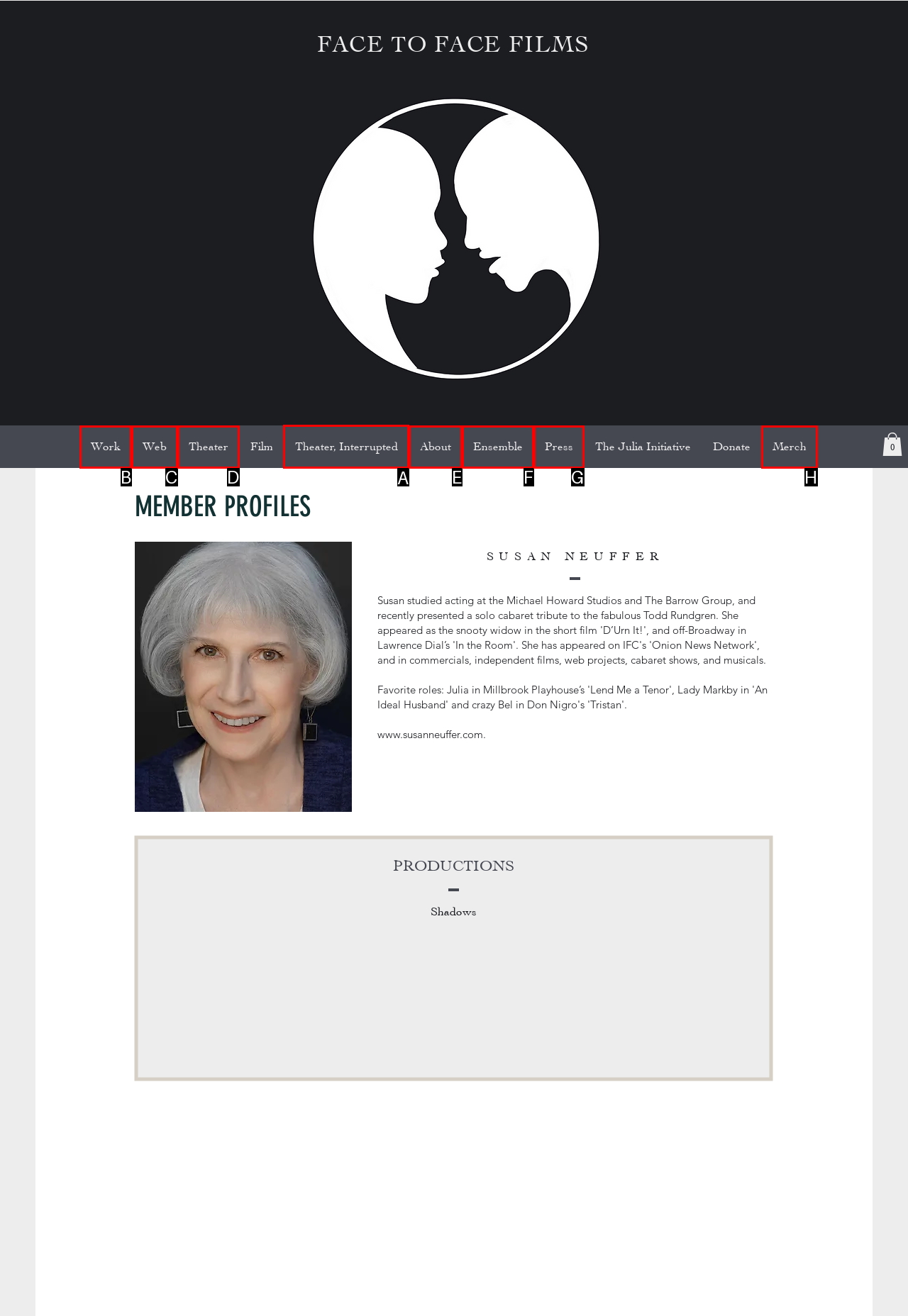Please indicate which option's letter corresponds to the task: View 'Theater, Interrupted' by examining the highlighted elements in the screenshot.

A